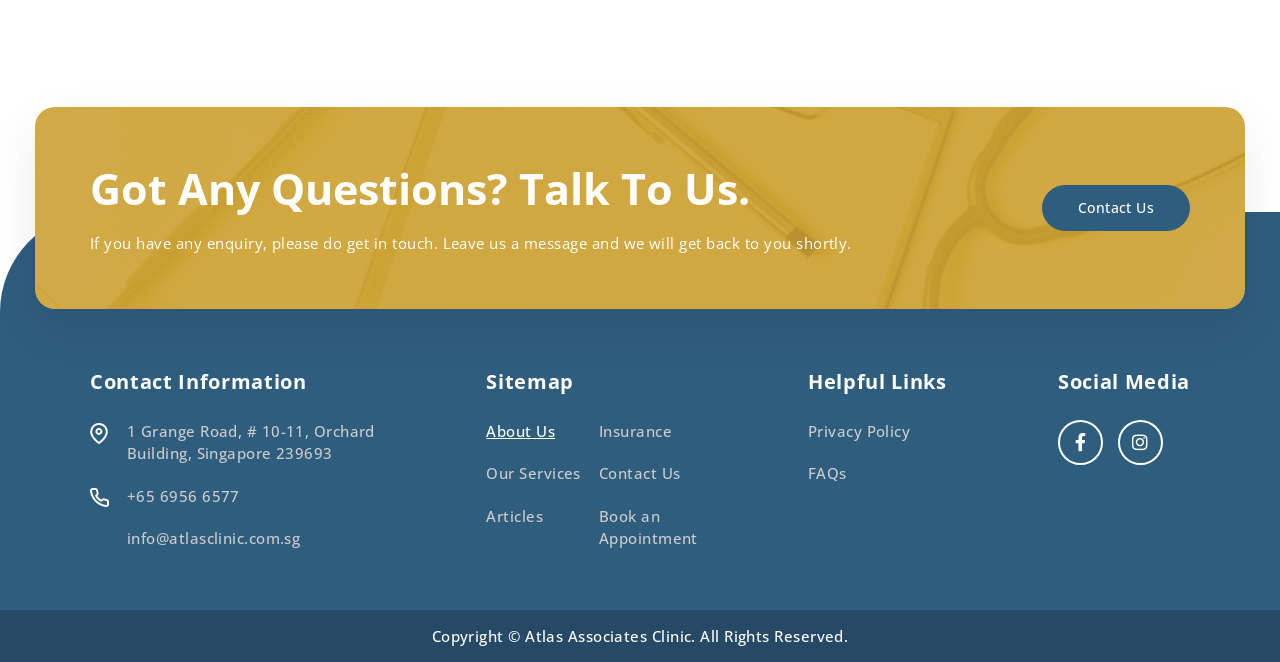Locate the bounding box coordinates of the clickable region to complete the following instruction: "Learn more about our services."

[0.38, 0.698, 0.454, 0.732]